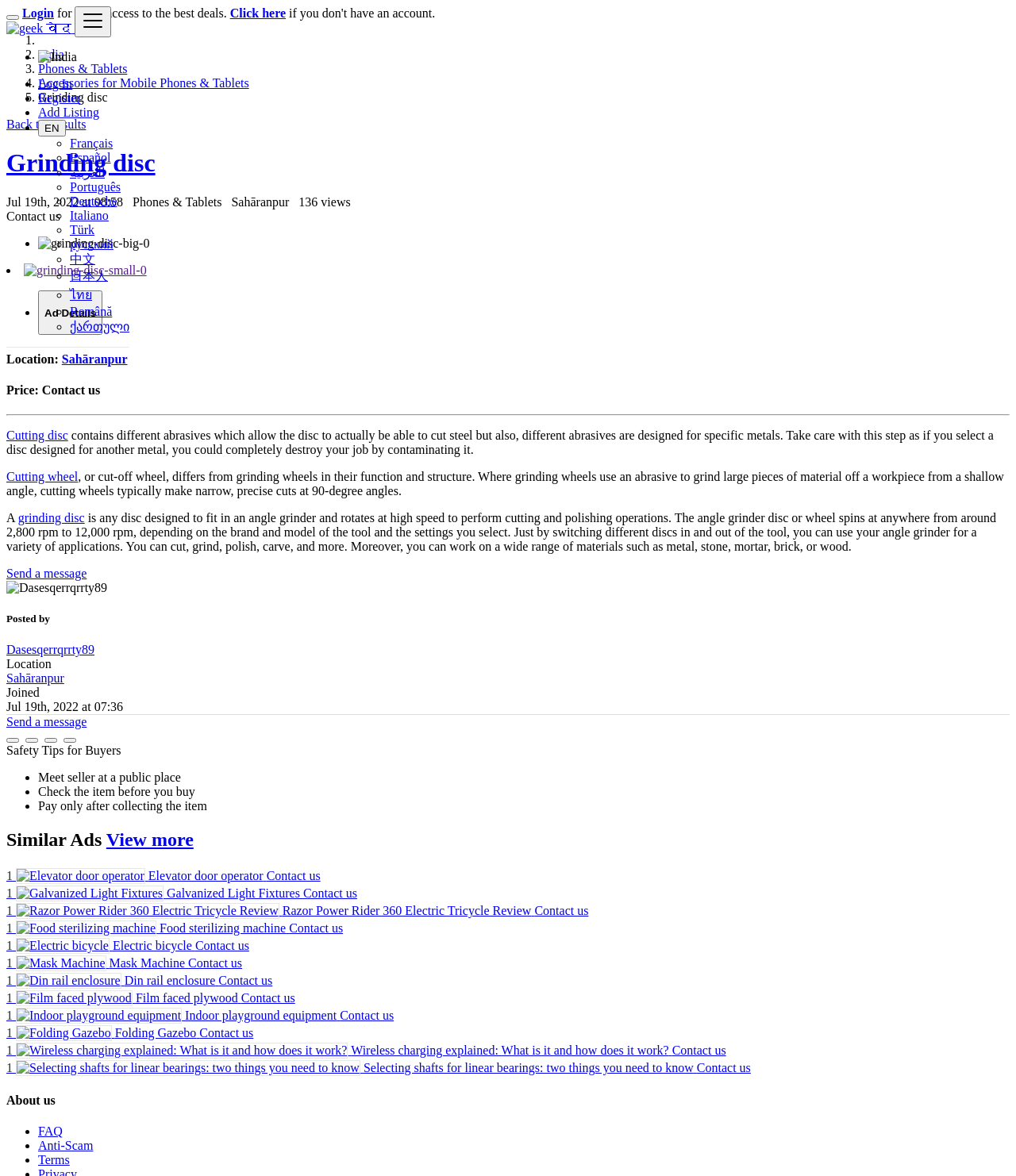Pinpoint the bounding box coordinates of the element you need to click to execute the following instruction: "View the 'Ad Details'". The bounding box should be represented by four float numbers between 0 and 1, in the format [left, top, right, bottom].

[0.044, 0.261, 0.095, 0.271]